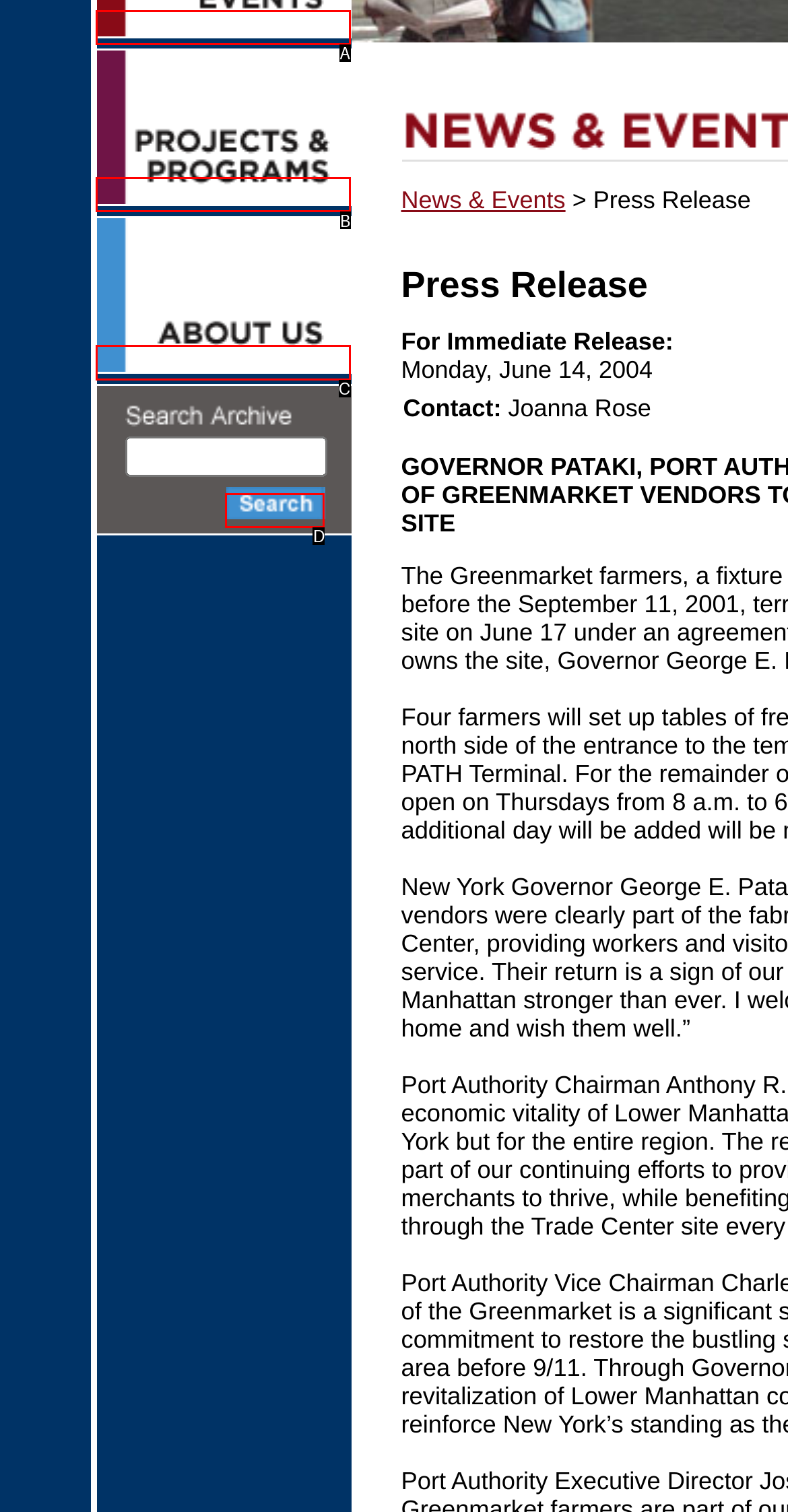Given the description: alt="Go", identify the matching option. Answer with the corresponding letter.

D